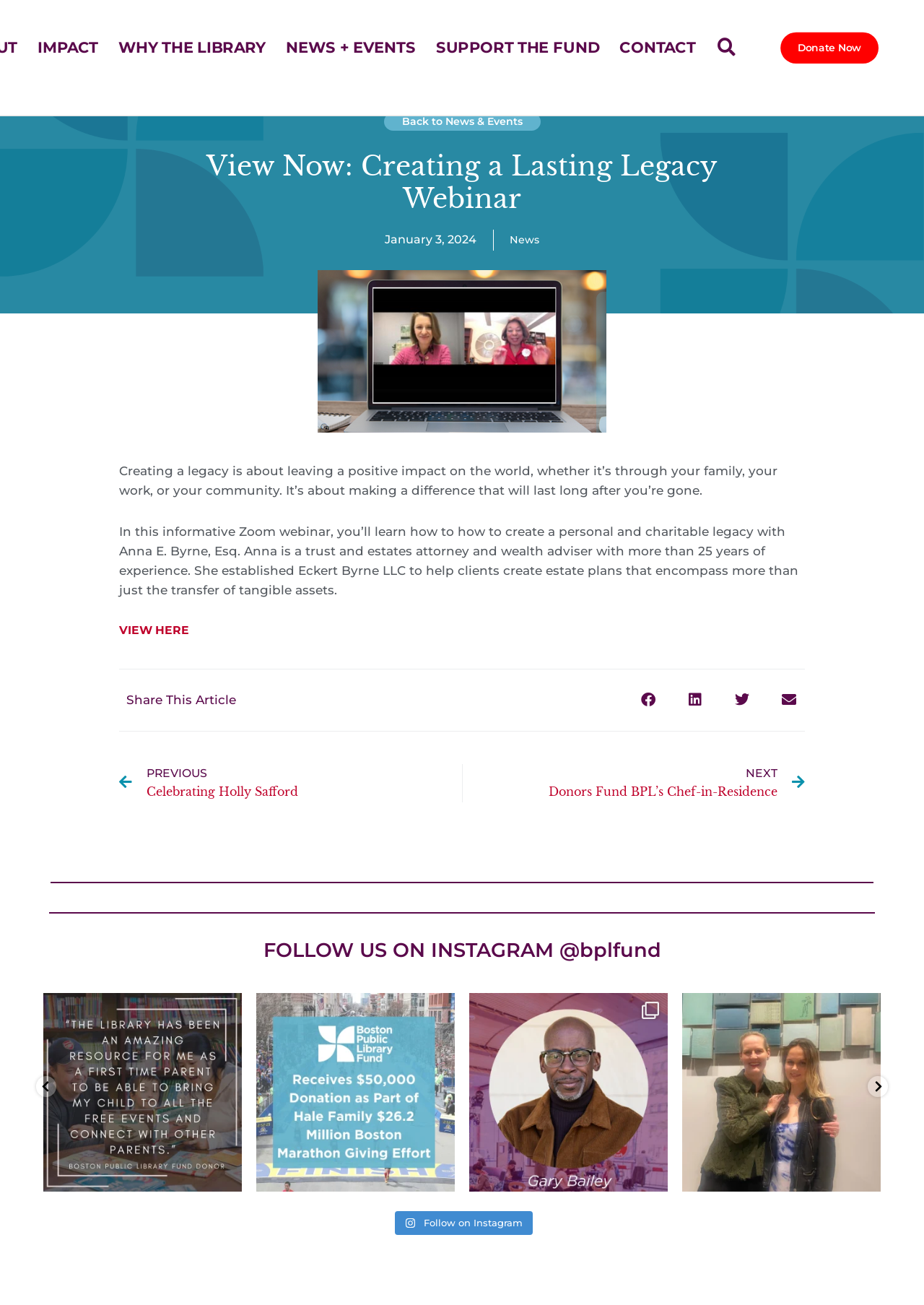Could you find the bounding box coordinates of the clickable area to complete this instruction: "View the Creating a Lasting Legacy Webinar"?

[0.129, 0.477, 0.21, 0.488]